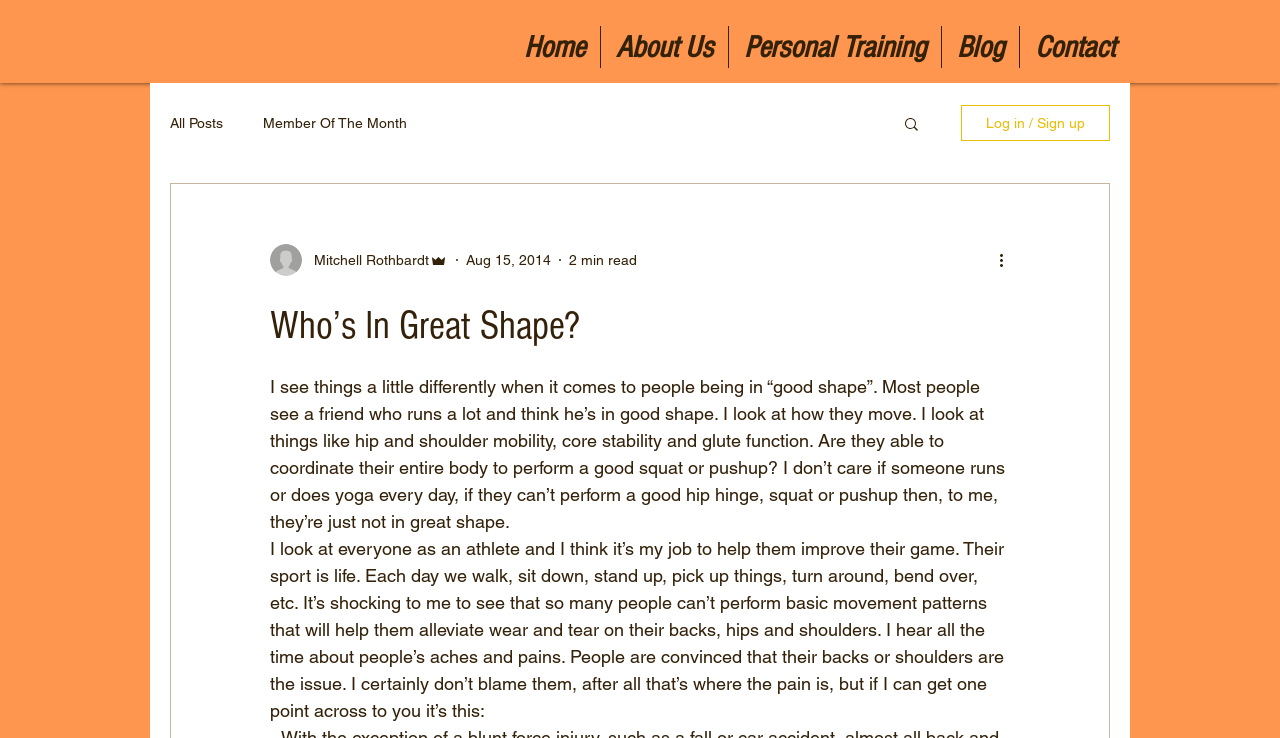What is the author's approach to fitness?
Your answer should be a single word or phrase derived from the screenshot.

Holistic